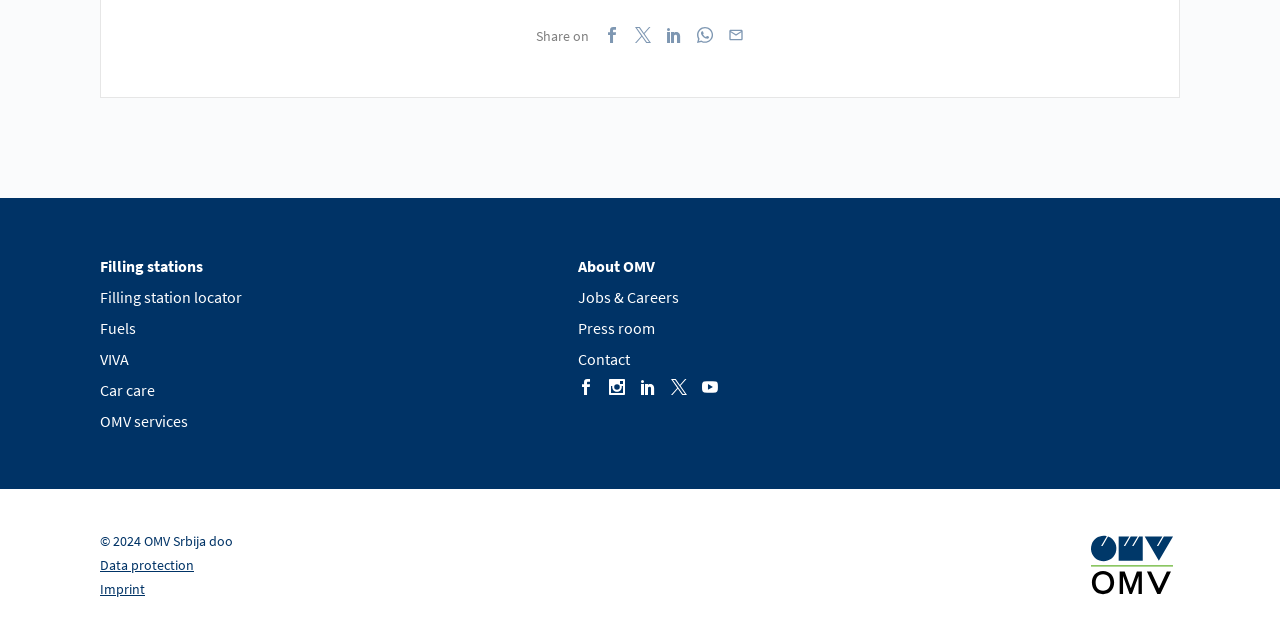Is there a 'Jobs & Careers' link on the page? Based on the screenshot, please respond with a single word or phrase.

Yes